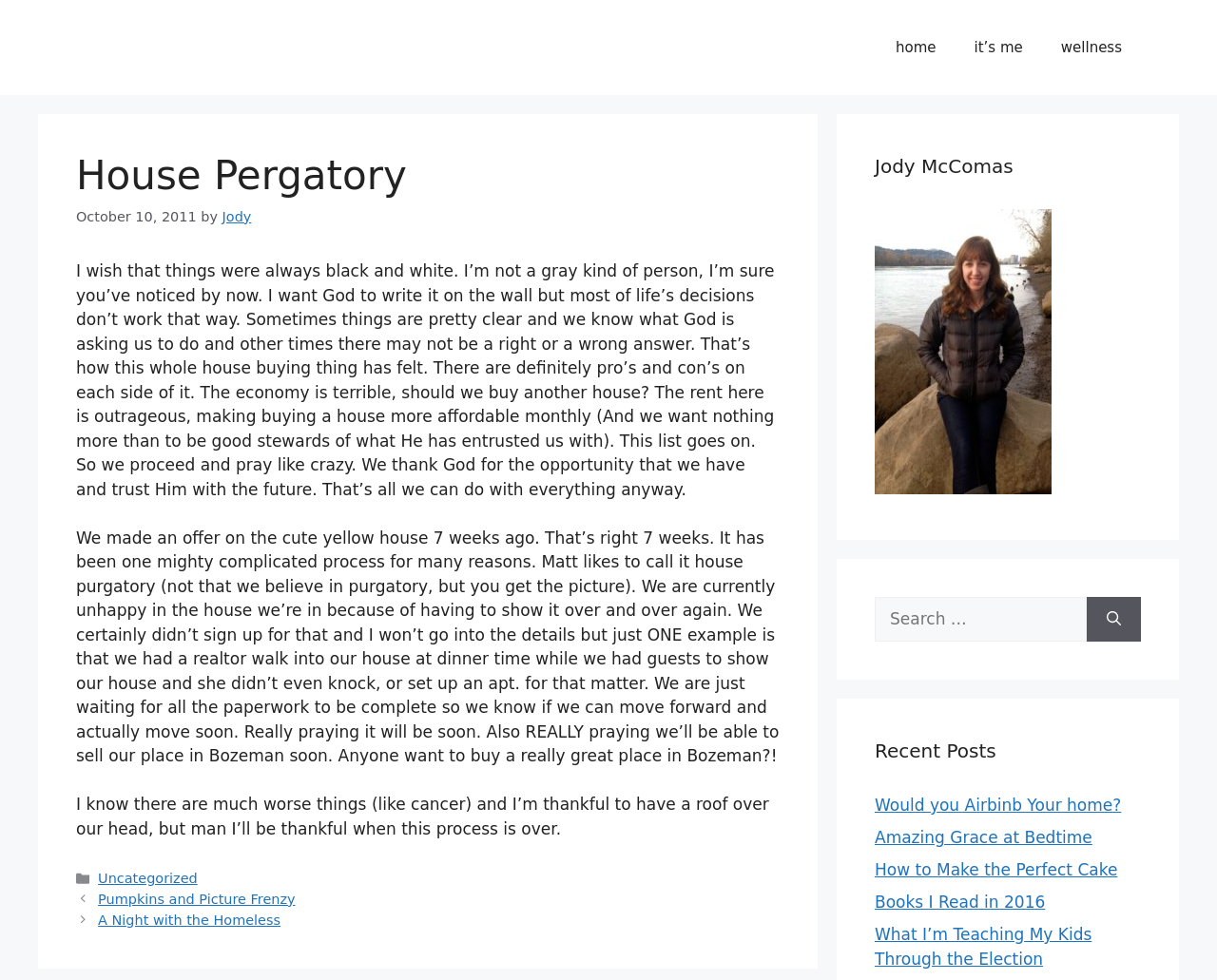Please determine the bounding box coordinates of the element to click on in order to accomplish the following task: "Read the article about Assessing & Measuring Online Reputation". Ensure the coordinates are four float numbers ranging from 0 to 1, i.e., [left, top, right, bottom].

None